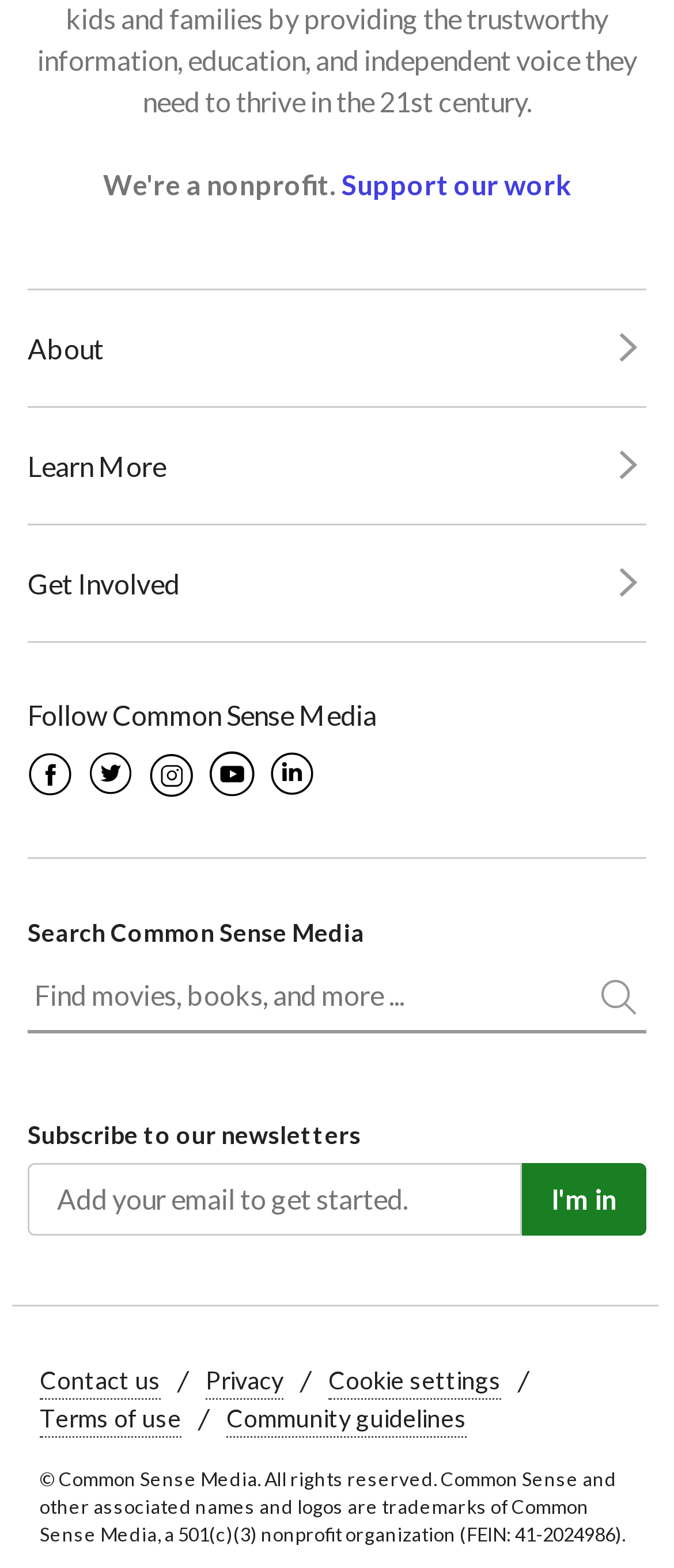Highlight the bounding box coordinates of the region I should click on to meet the following instruction: "Search for something on Common Sense Media".

[0.041, 0.613, 0.959, 0.659]